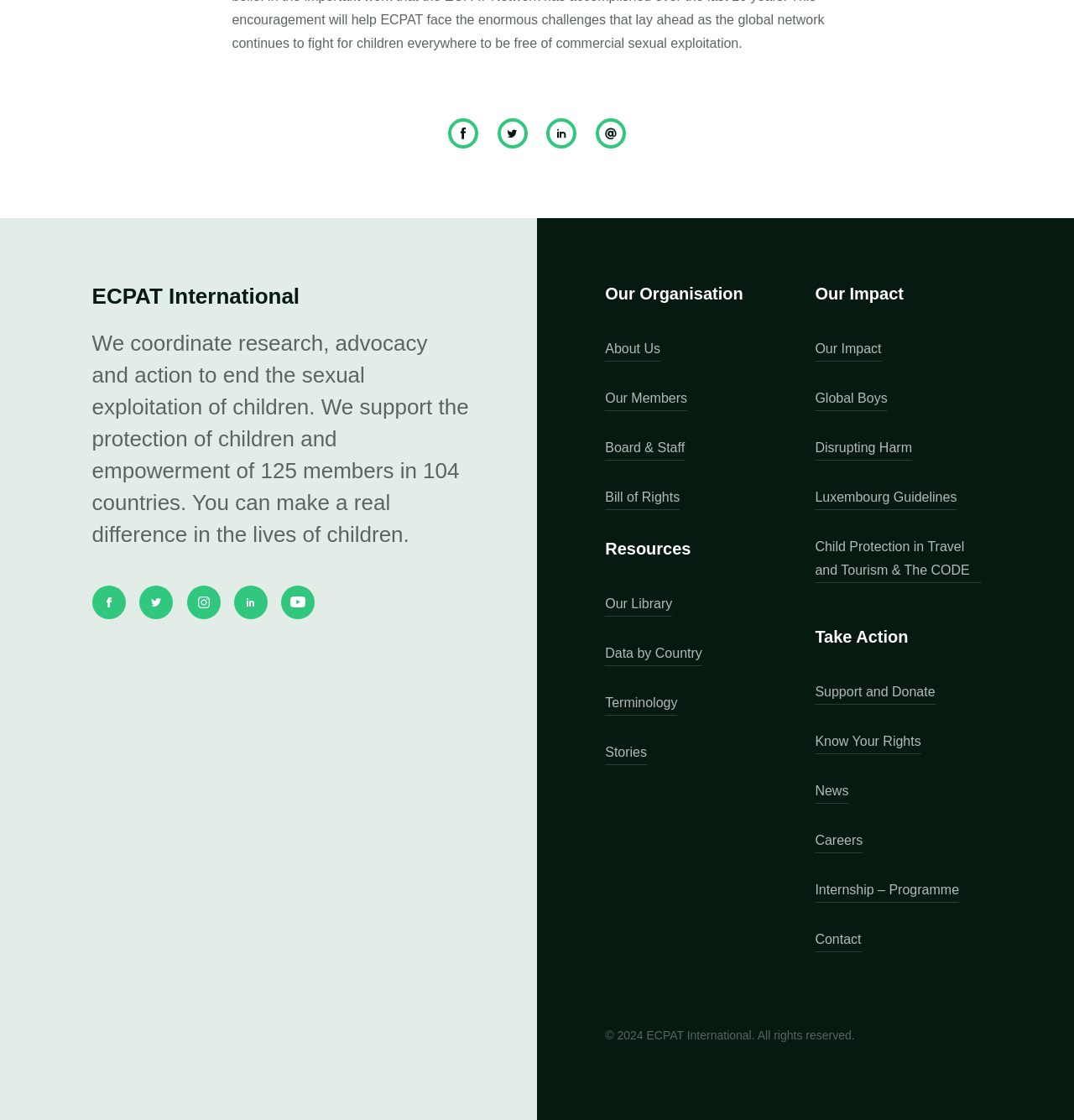From the screenshot, find the bounding box of the UI element matching this description: "parent_node: ECPAT International". Supply the bounding box coordinates in the form [left, top, right, bottom], each a float between 0 and 1.

[0.218, 0.523, 0.249, 0.552]